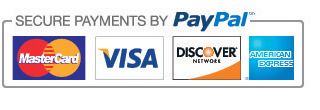Analyze the image and describe all key details you can observe.

The image showcases a secure payment method section, prominently featuring the PayPal logo alongside several widely recognized credit card icons including MasterCard, Visa, Discover, and American Express. This visual emphasizes the payment options available for customers, assuring them of a safe and reliable transaction process. The overall design, with its clean layout and distinct logos, conveys trust and security, inviting potential buyers to confidently proceed with their purchases.